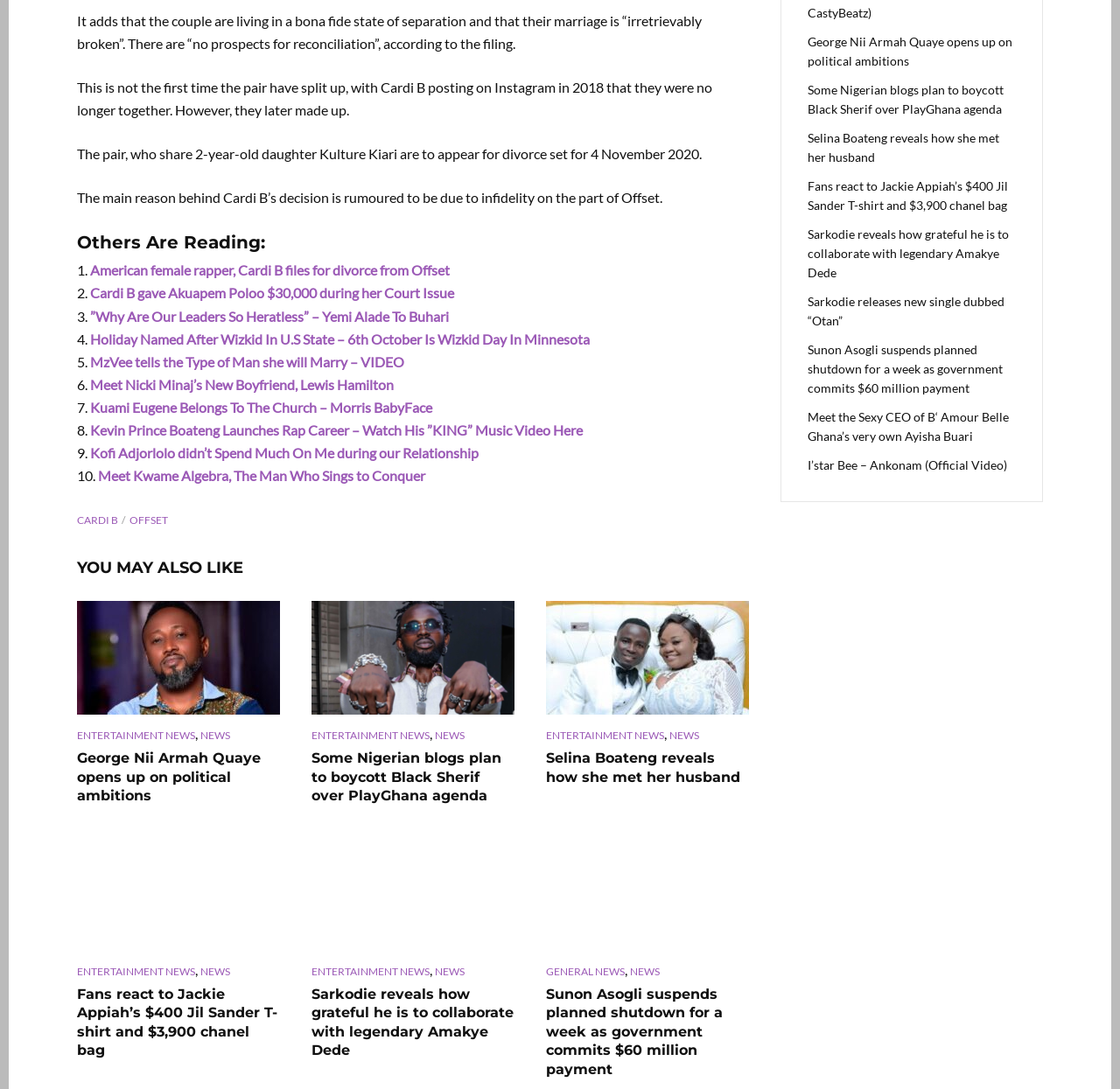Using the webpage screenshot and the element description title="Back To Top", determine the bounding box coordinates. Specify the coordinates in the format (top-left x, top-left y, bottom-right x, bottom-right y) with values ranging from 0 to 1.

None